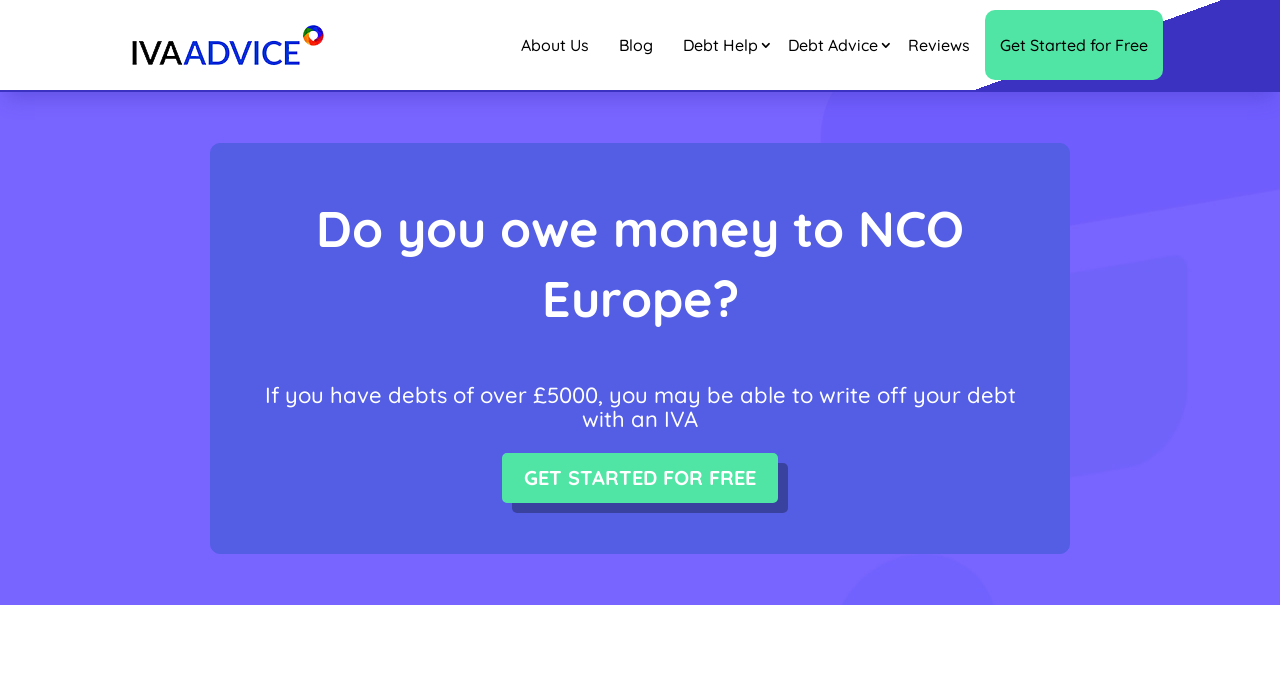Use a single word or phrase to respond to the question:
What is the minimum debt amount for IVA?

£5000